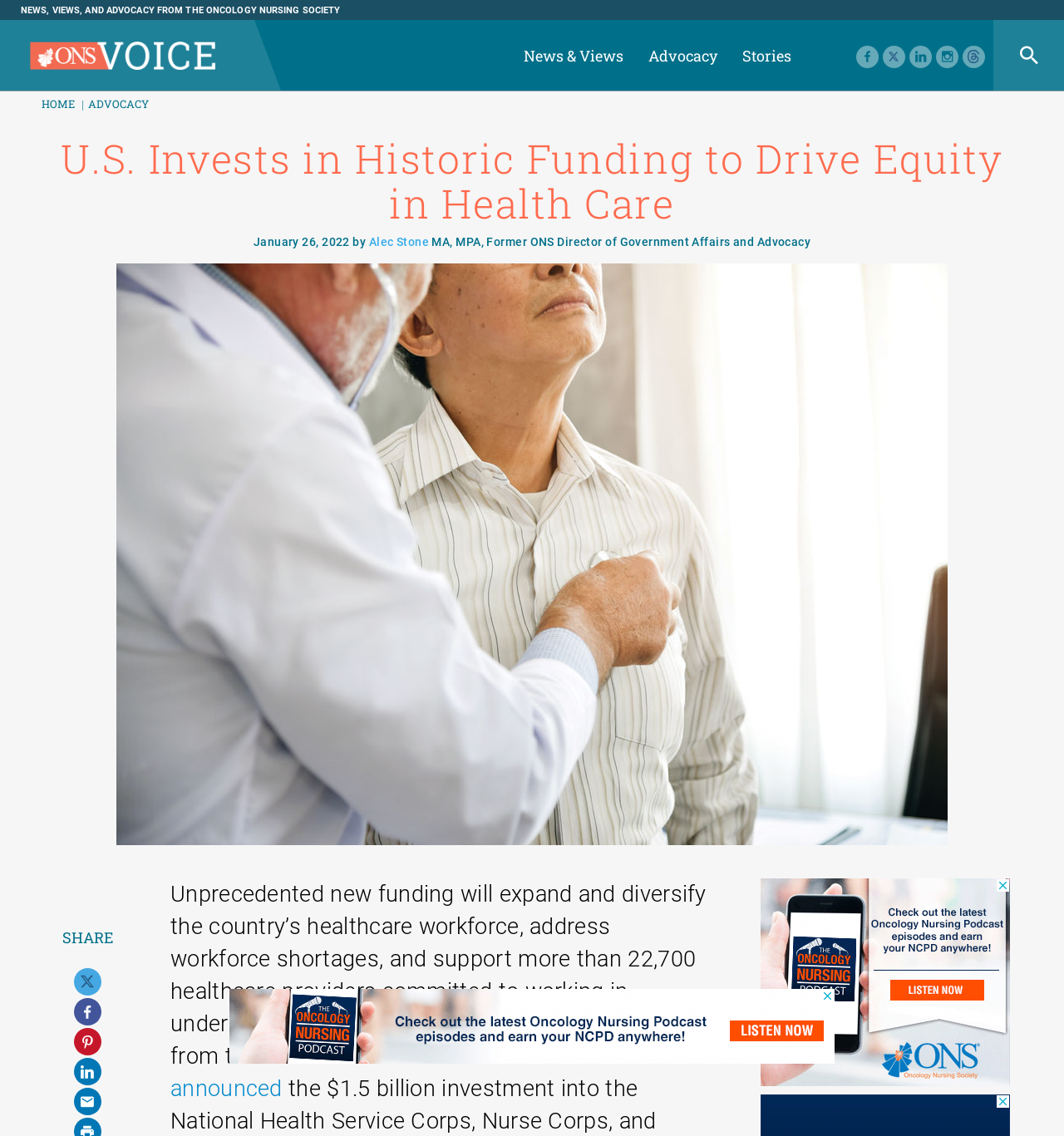Find the bounding box coordinates of the area to click in order to follow the instruction: "Share on Twitter".

[0.069, 0.852, 0.095, 0.876]